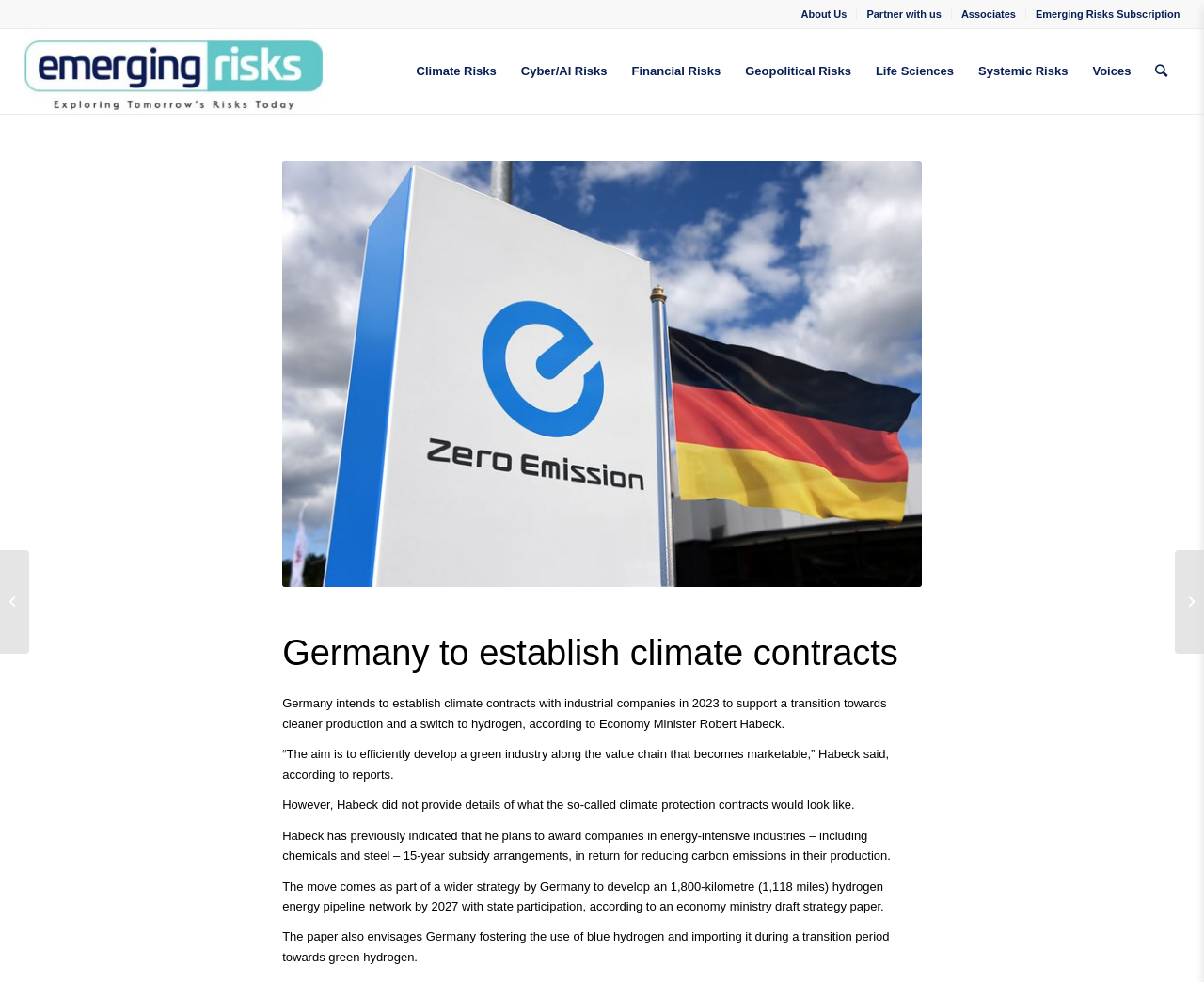What is the name of the Economy Minister mentioned in the article?
Could you please answer the question thoroughly and with as much detail as possible?

I read the article and found that the Economy Minister mentioned is Robert Habeck, who is quoted as saying that the aim is to efficiently develop a green industry along the value chain that becomes marketable.